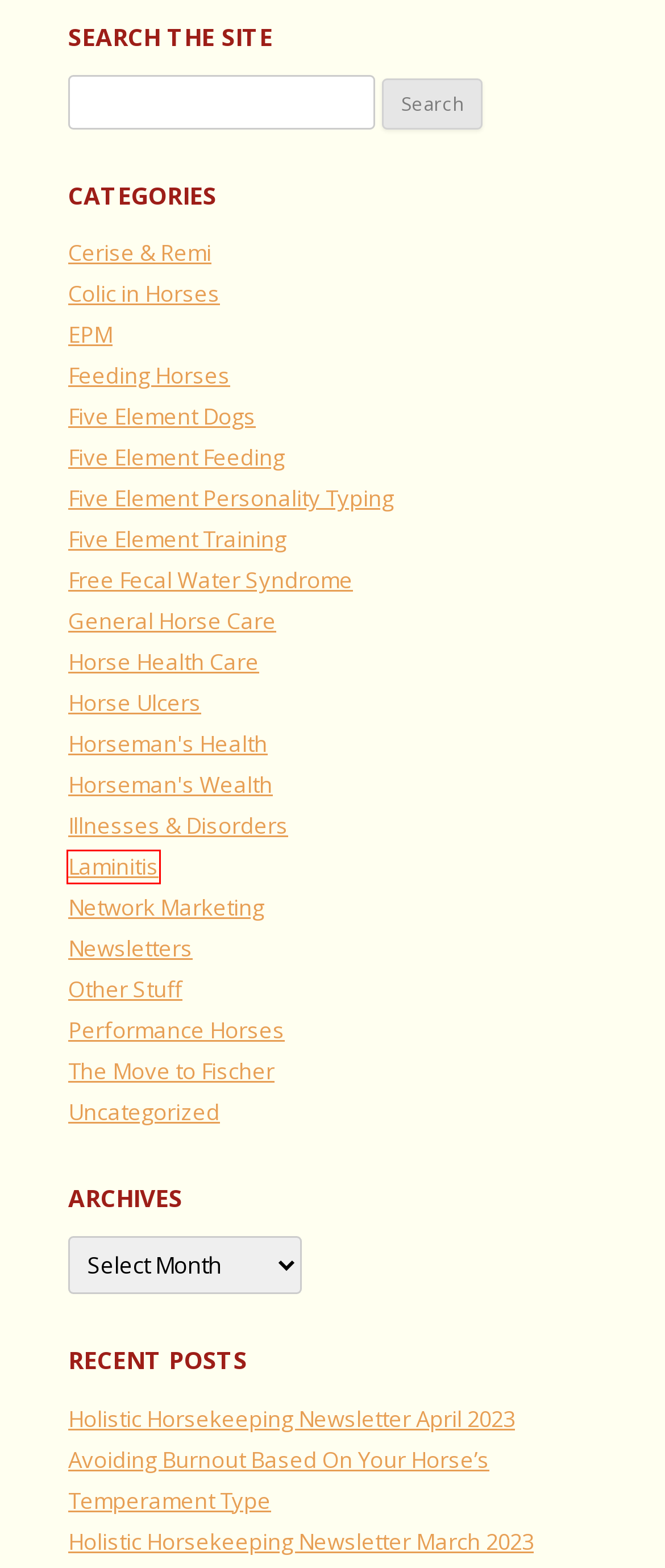Look at the screenshot of a webpage that includes a red bounding box around a UI element. Select the most appropriate webpage description that matches the page seen after clicking the highlighted element. Here are the candidates:
A. Five Element Dogs | Blogging from Madalyn Ward, DVM
B. Free Fecal Water Syndrome | Blogging from Madalyn Ward, DVM
C. Laminitis | Blogging from Madalyn Ward, DVM
D. Holistic Horsekeeping Newsletter March 2023 | Blogging from Madalyn Ward, DVM
E. Holistic Horsekeeping Newsletter April 2023 | Blogging from Madalyn Ward, DVM
F. Newsletters | Blogging from Madalyn Ward, DVM
G. Five Element Personality Typing | Blogging from Madalyn Ward, DVM
H. Other Stuff | Blogging from Madalyn Ward, DVM

C